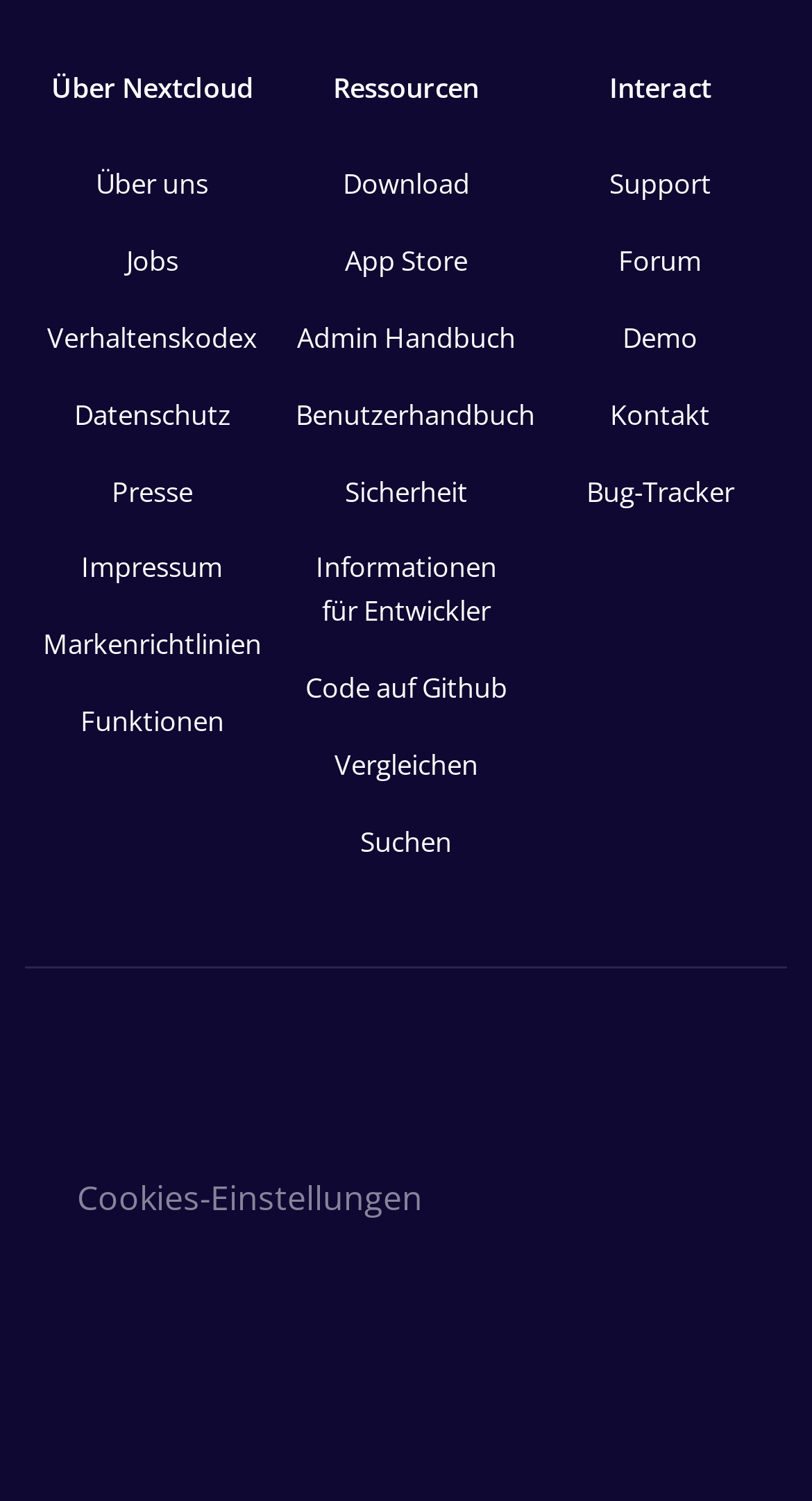How many columns of links are there?
Answer the question using a single word or phrase, according to the image.

3